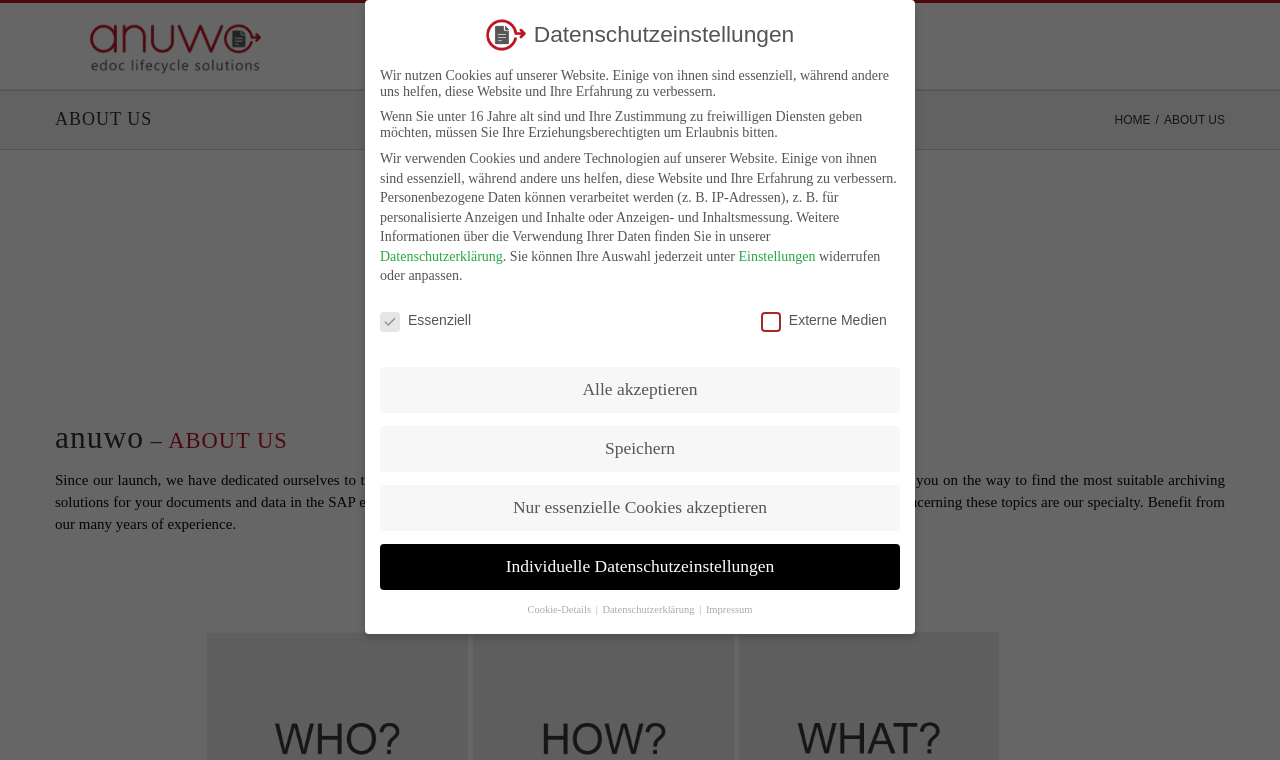Kindly determine the bounding box coordinates for the clickable area to achieve the given instruction: "Click the WHO? link".

[0.248, 0.896, 0.295, 0.925]